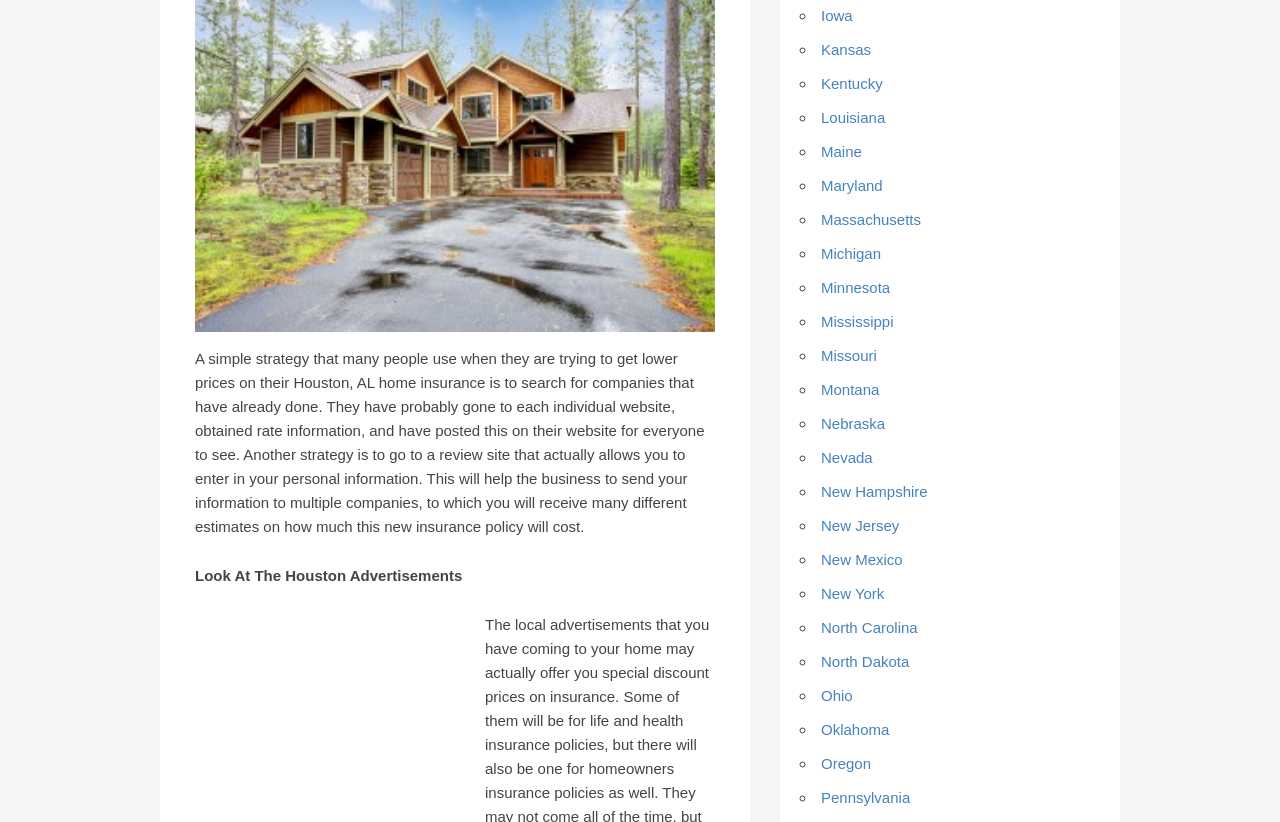Please examine the image and provide a detailed answer to the question: What strategy is mentioned for getting lower home insurance prices?

According to the text, one strategy for getting lower home insurance prices is to search for companies that have already obtained rate information and posted it on their website, allowing users to compare rates and find the best deal.